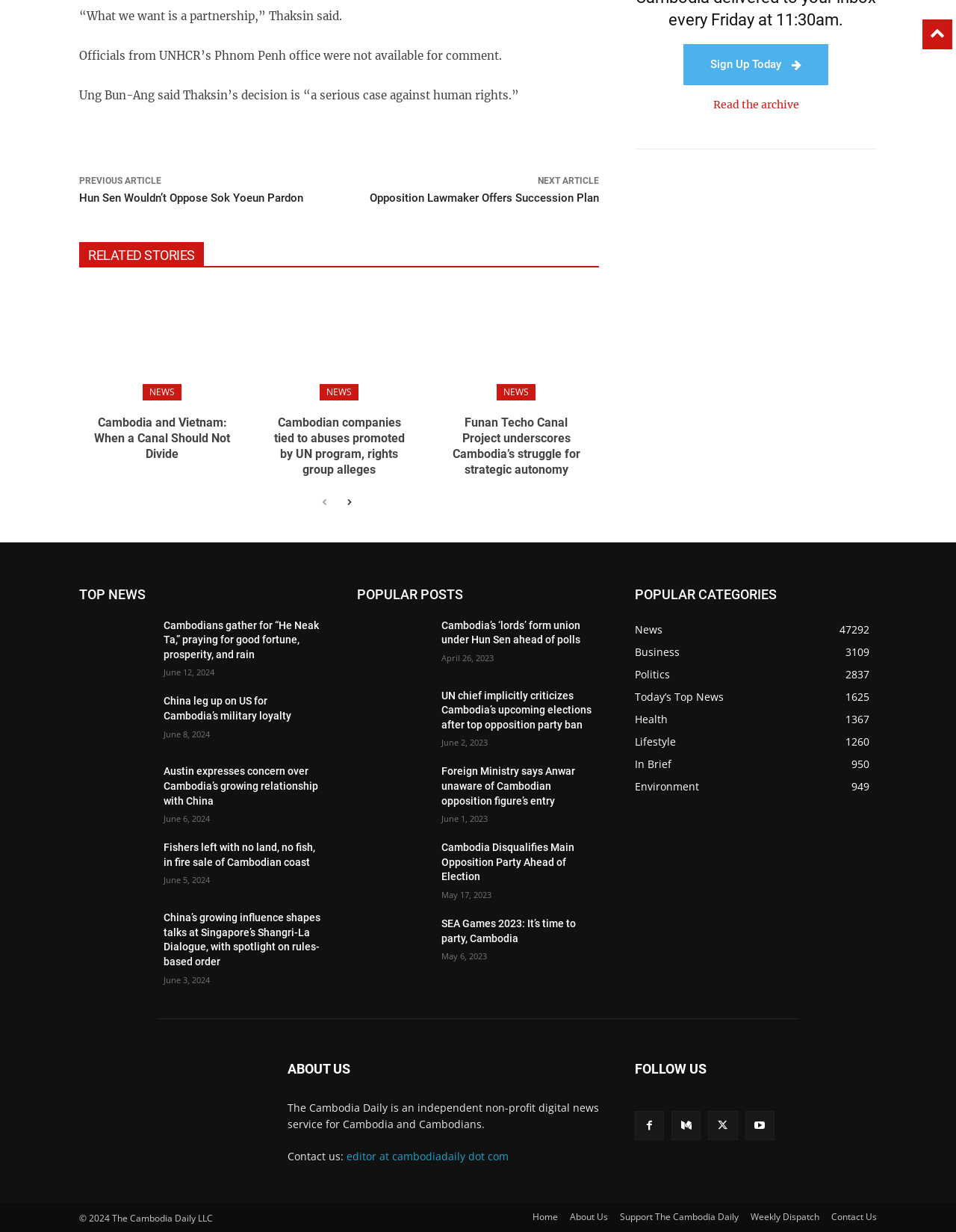Please specify the bounding box coordinates of the area that should be clicked to accomplish the following instruction: "Click on 'Hun Sen Wouldn’t Oppose Sok Yoeun Pardon'". The coordinates should consist of four float numbers between 0 and 1, i.e., [left, top, right, bottom].

[0.083, 0.155, 0.317, 0.166]